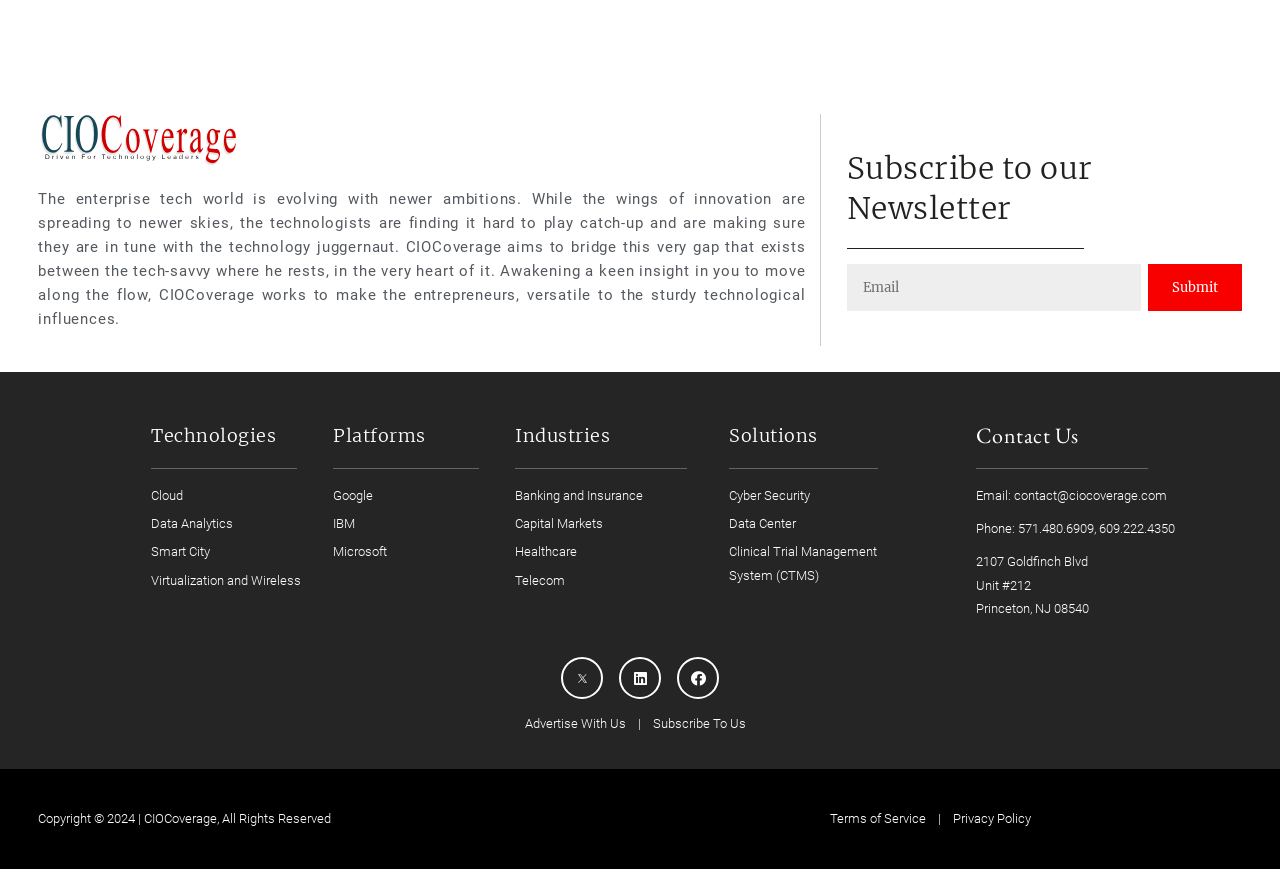Using the provided element description: "Facebook", identify the bounding box coordinates. The coordinates should be four floats between 0 and 1 in the order [left, top, right, bottom].

[0.529, 0.756, 0.562, 0.804]